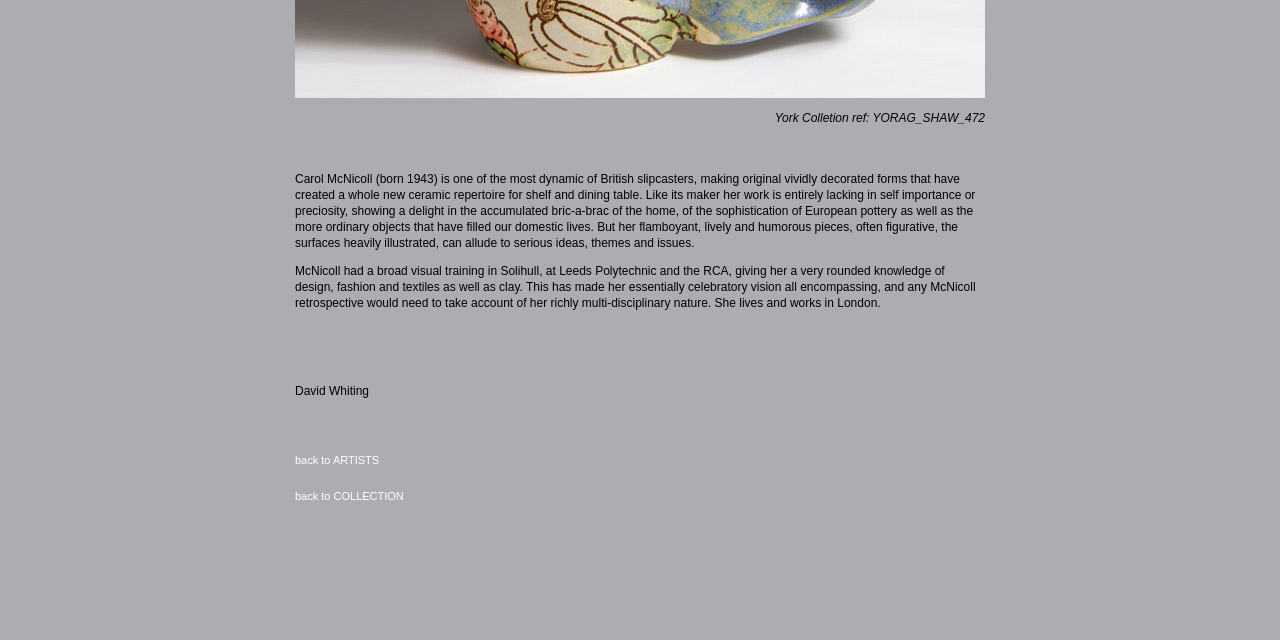Find the bounding box of the UI element described as follows: "back to COLLECTION".

[0.23, 0.766, 0.315, 0.784]